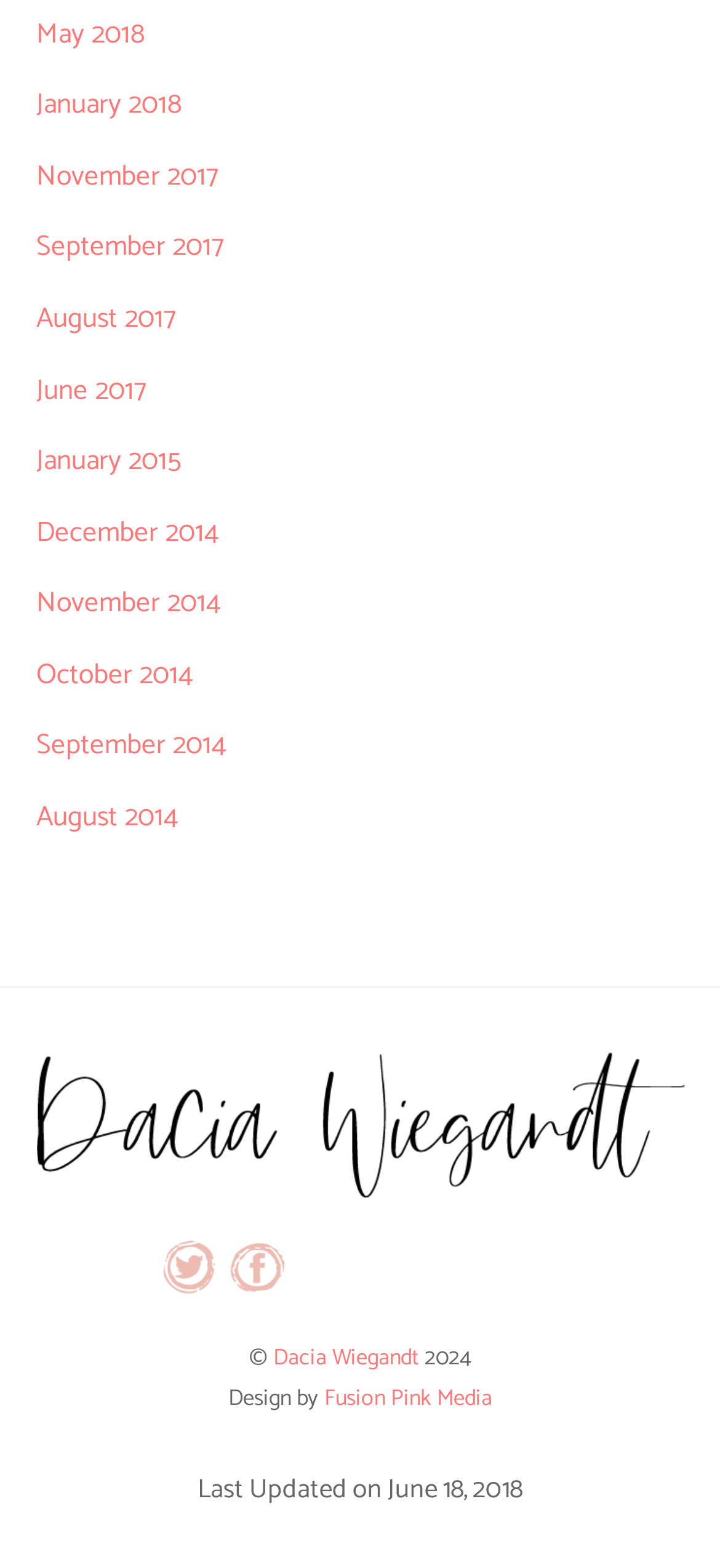What is the latest update date mentioned on the webpage?
Examine the image and give a concise answer in one word or a short phrase.

June 18, 2018